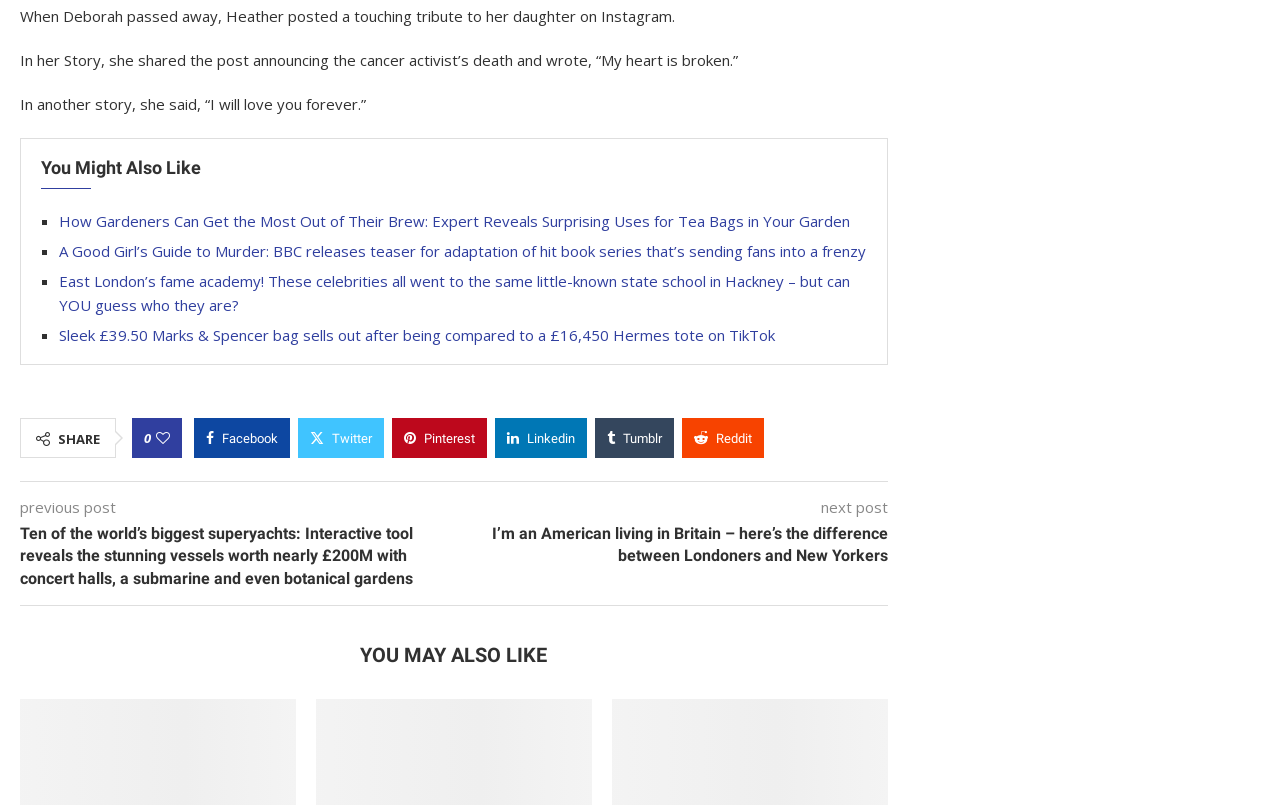What is Heather's relationship to Deborah?
Based on the screenshot, provide your answer in one word or phrase.

Daughter